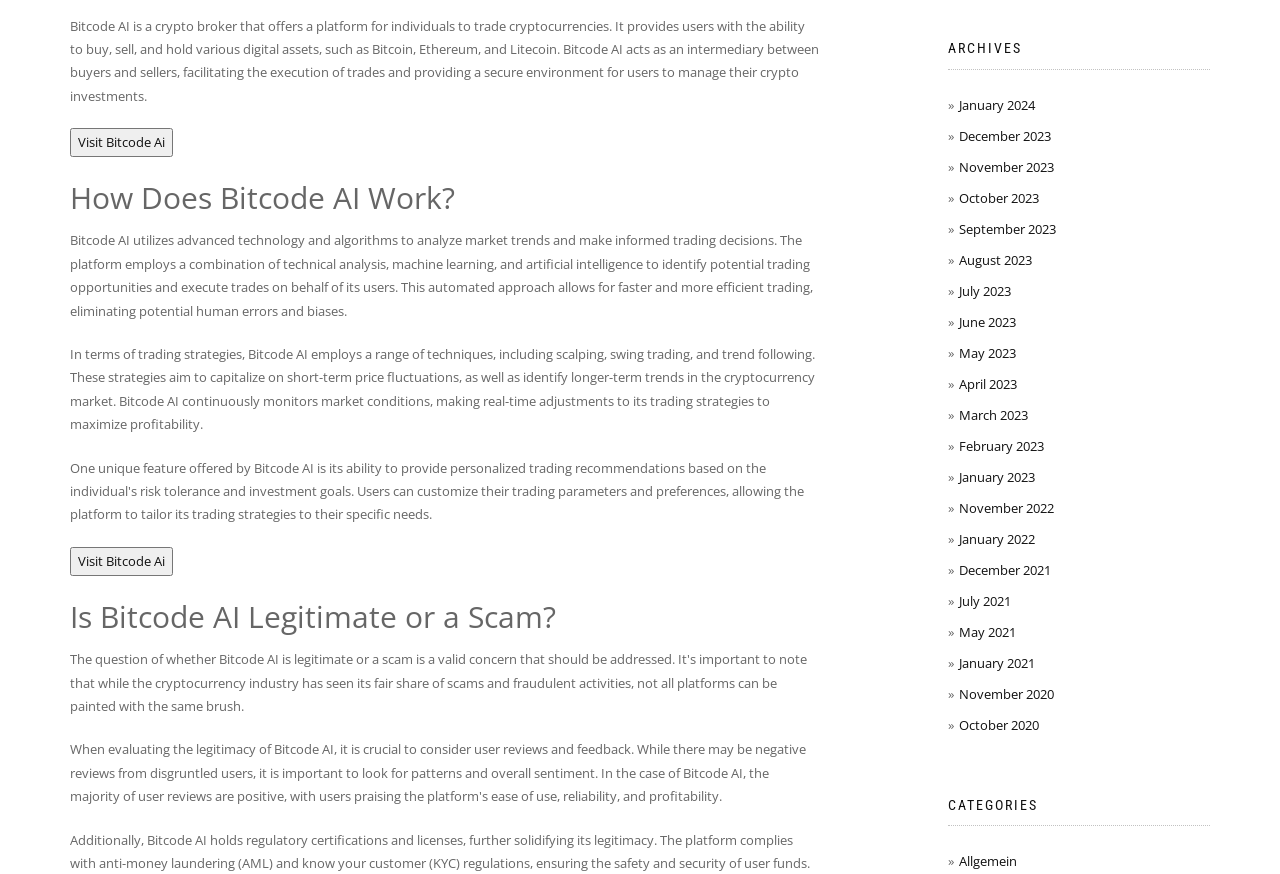Locate the bounding box of the UI element defined by this description: "Visit Bitcode Ai". The coordinates should be given as four float numbers between 0 and 1, formatted as [left, top, right, bottom].

[0.055, 0.147, 0.135, 0.18]